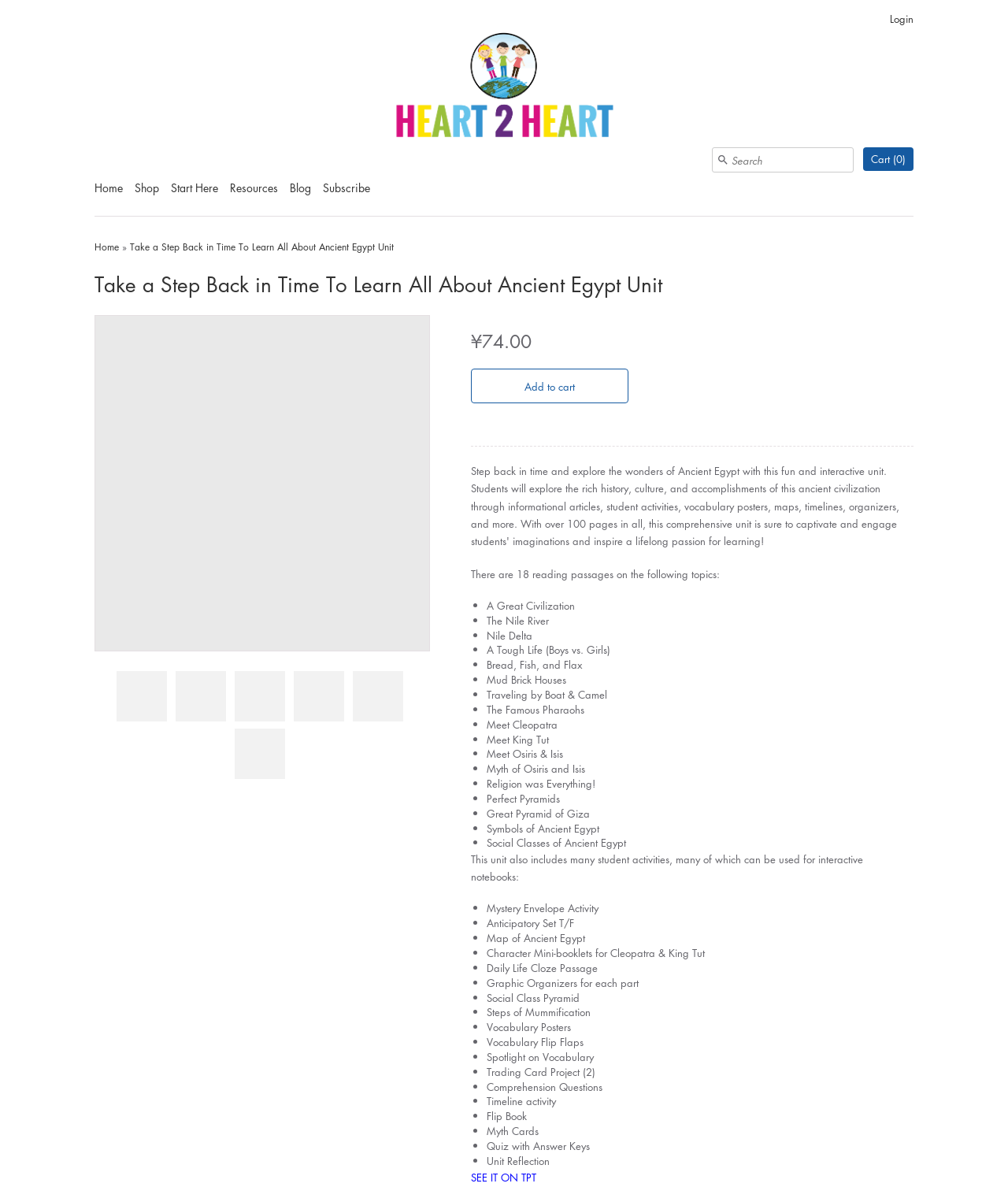Offer a comprehensive description of the webpage’s content and structure.

This webpage is about a teaching unit on Ancient Egypt, titled "Take a Step Back in Time To Learn All About Ancient Egypt Unit". The page has a prominent heading with the same title, located at the top-left corner. Below the heading, there is a brief introduction to the unit, which is not explicitly stated but can be inferred from the meta description.

The top-right corner of the page features a search bar, a cart icon with a "0" indicator, and a login button. There is also a navigation menu with links to "Home", "Shop", "Start Here", "Resources", "Blog", and "Subscribe".

The main content of the page is divided into sections. The first section describes the unit, with a brief overview and a list of 18 reading passages on various topics related to Ancient Egypt, such as the Nile River, pharaohs, and pyramids. Each topic is marked with a bullet point.

Below the list of reading passages, there is a section highlighting the unit's activities, including interactive notebooks, a mystery envelope activity, and a map of Ancient Egypt. These activities are also listed with bullet points.

The page also features several calls-to-action, including an "Add to cart" button and a price tag of ¥74.00. There are multiple instances of the unit's title, with accompanying images, scattered throughout the page.